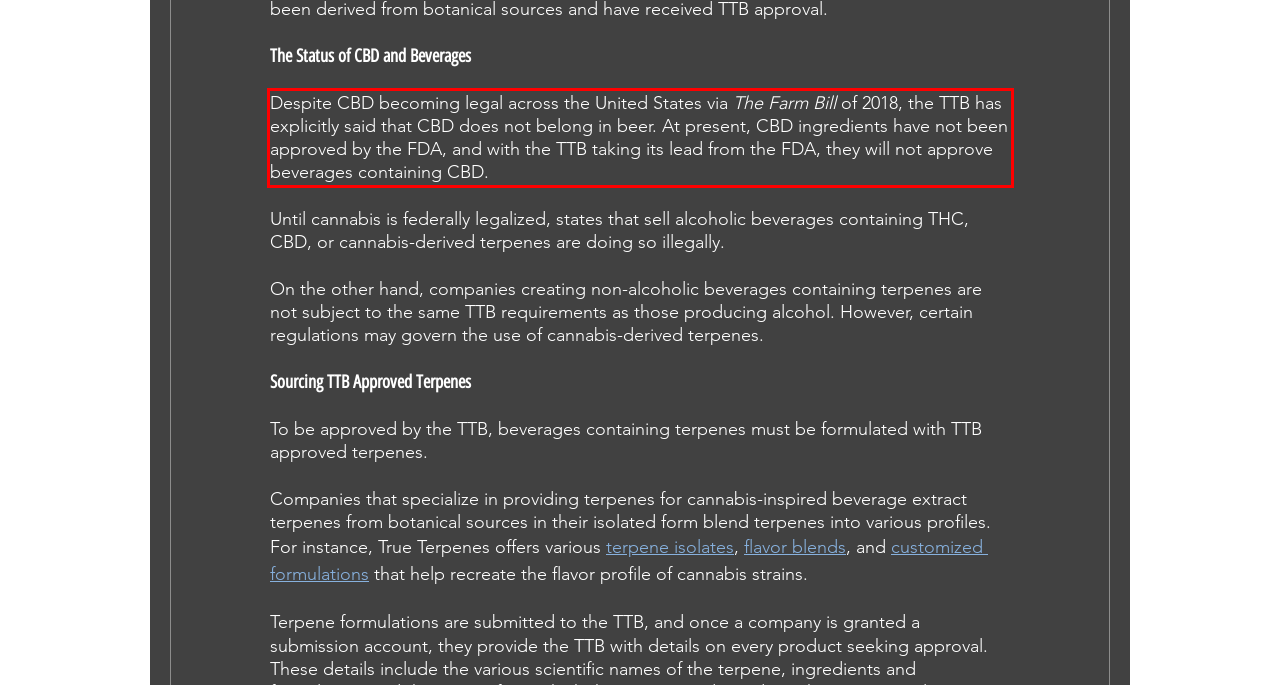Look at the webpage screenshot and recognize the text inside the red bounding box.

Despite CBD becoming legal across the United States via The Farm Bill of 2018, the TTB has explicitly said that CBD does not belong in beer. At present, CBD ingredients have not been approved by the FDA, and with the TTB taking its lead from the FDA, they will not approve beverages containing CBD.